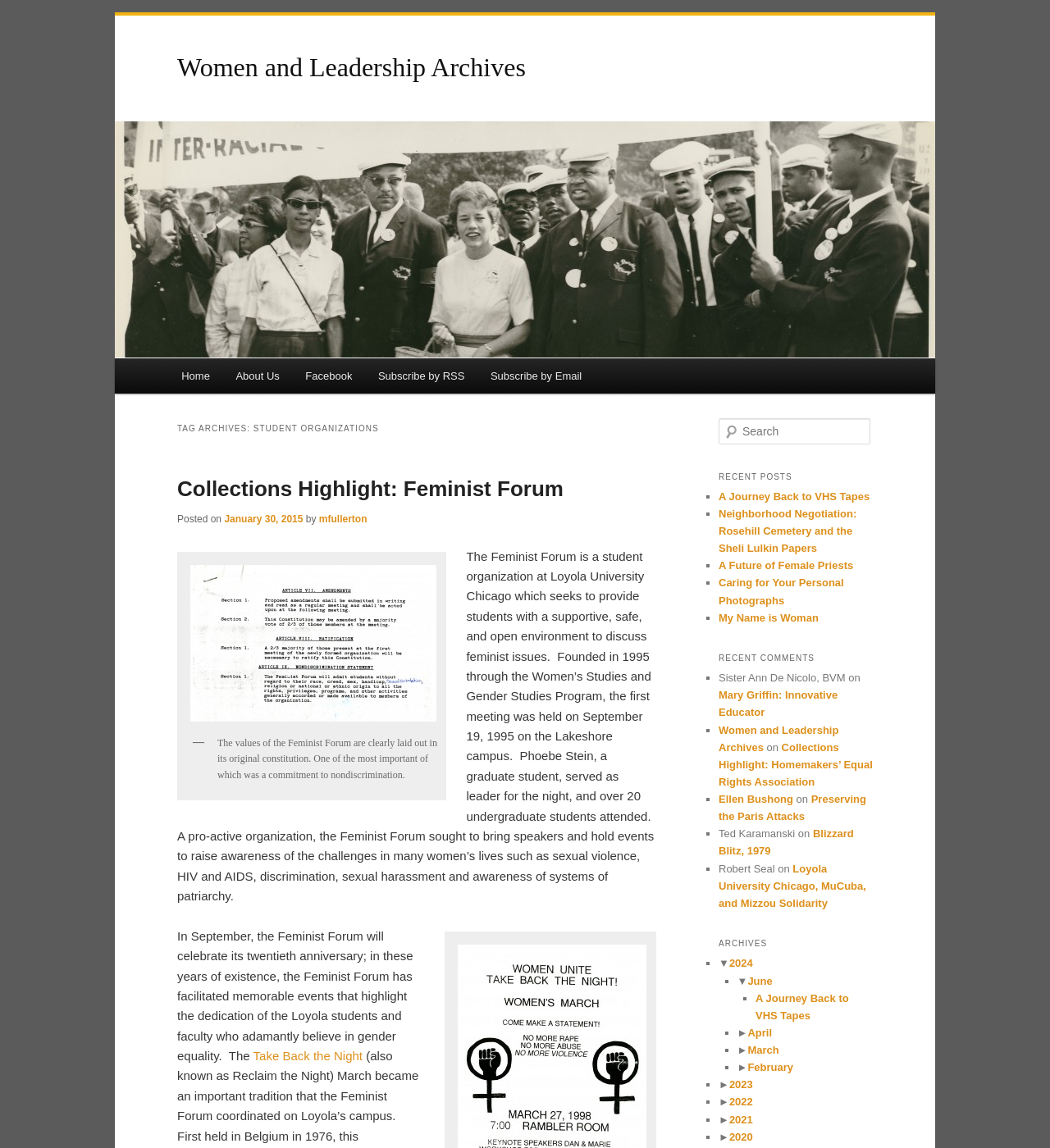Find the bounding box coordinates of the element to click in order to complete this instruction: "Read about Feminist Forum". The bounding box coordinates must be four float numbers between 0 and 1, denoted as [left, top, right, bottom].

[0.169, 0.402, 0.625, 0.446]